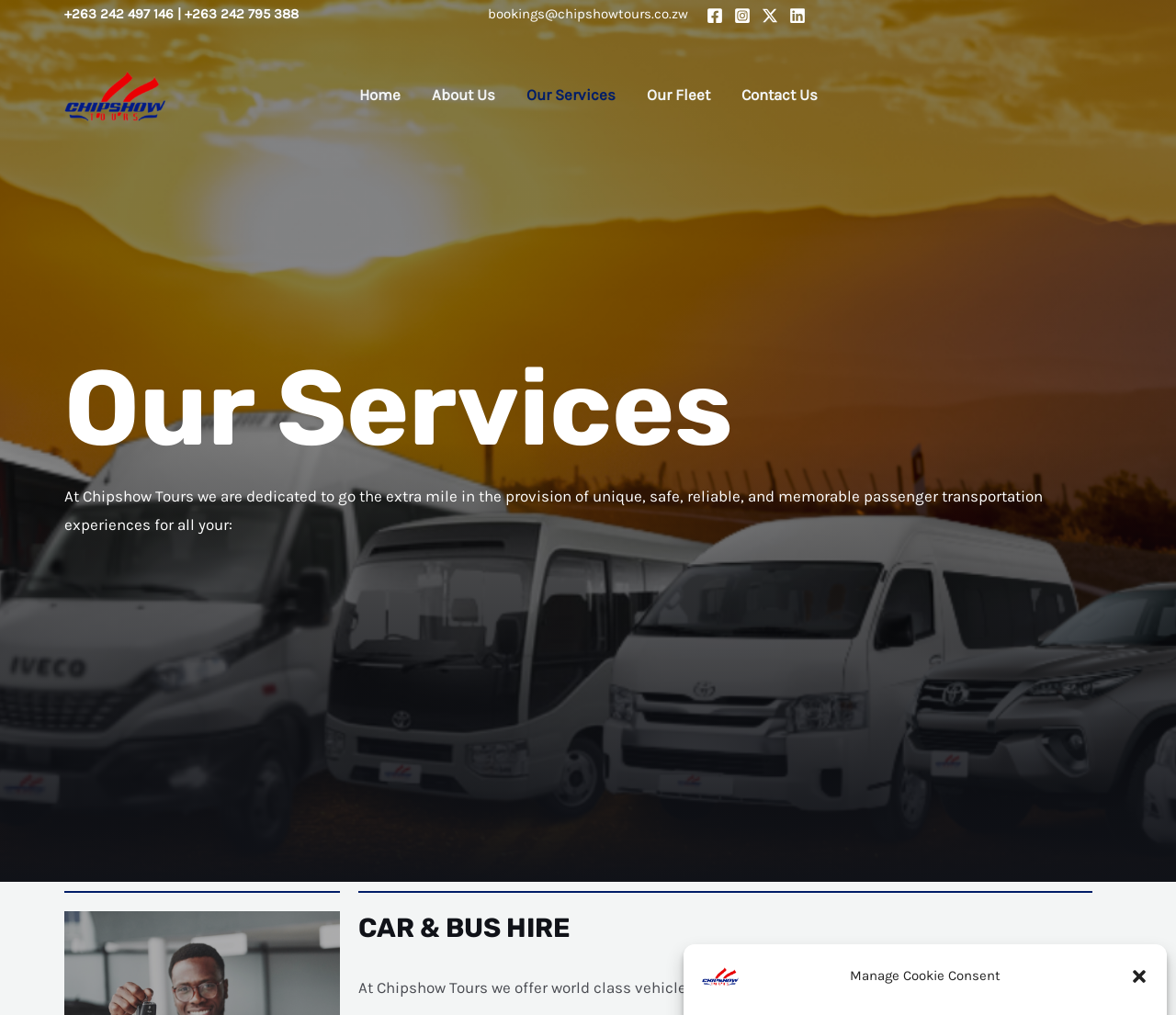Locate the coordinates of the bounding box for the clickable region that fulfills this instruction: "Click on the Chipshow Tours logo".

[0.597, 0.951, 0.628, 0.969]